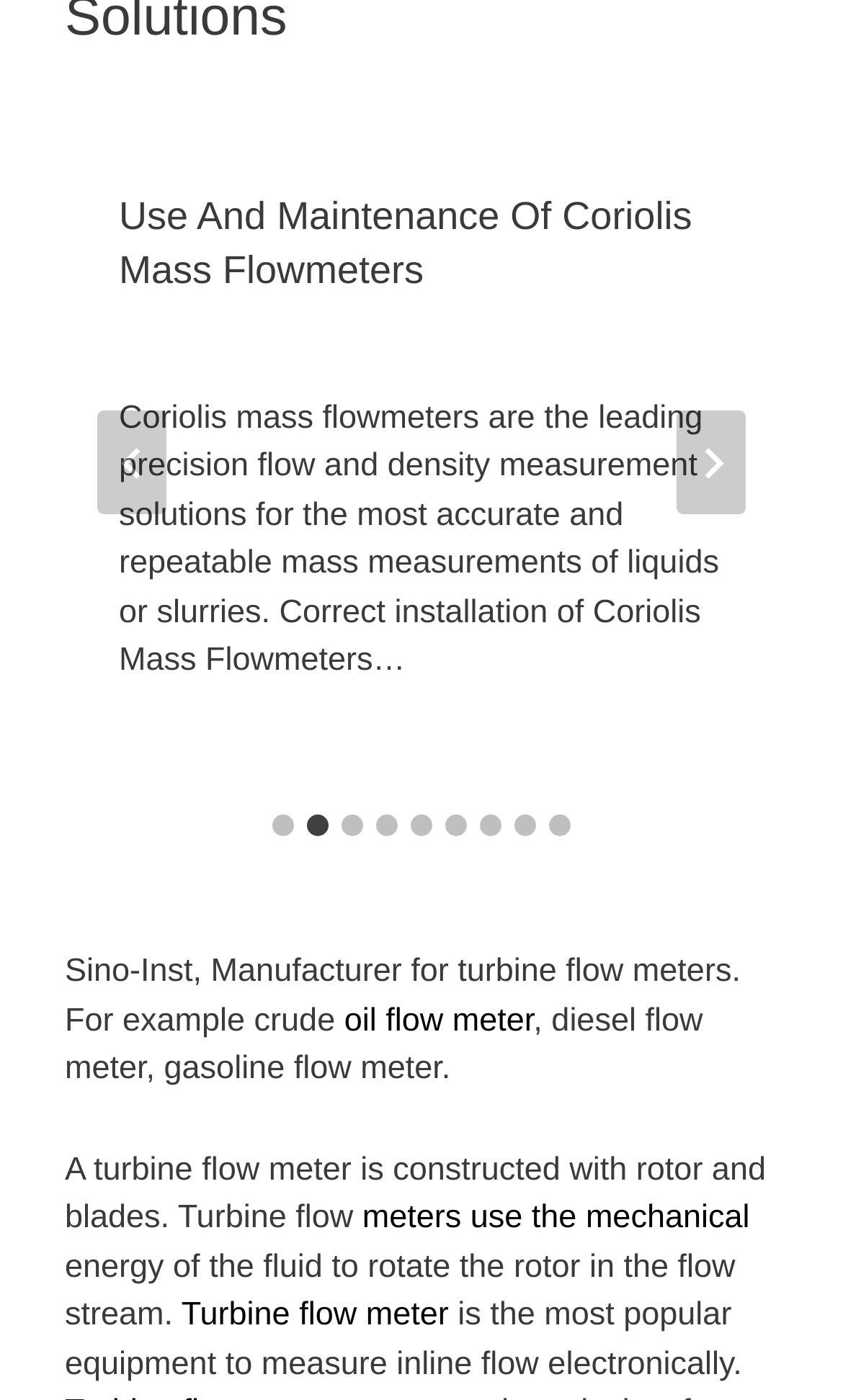Utilize the details in the image to thoroughly answer the following question: What type of flow meters does Sino-Inst manufacture?

The webpage mentions that Sino-Inst is a manufacturer for turbine flow meters, and also lists examples of flow meters such as crude oil flow meter, diesel flow meter, and gasoline flow meter.